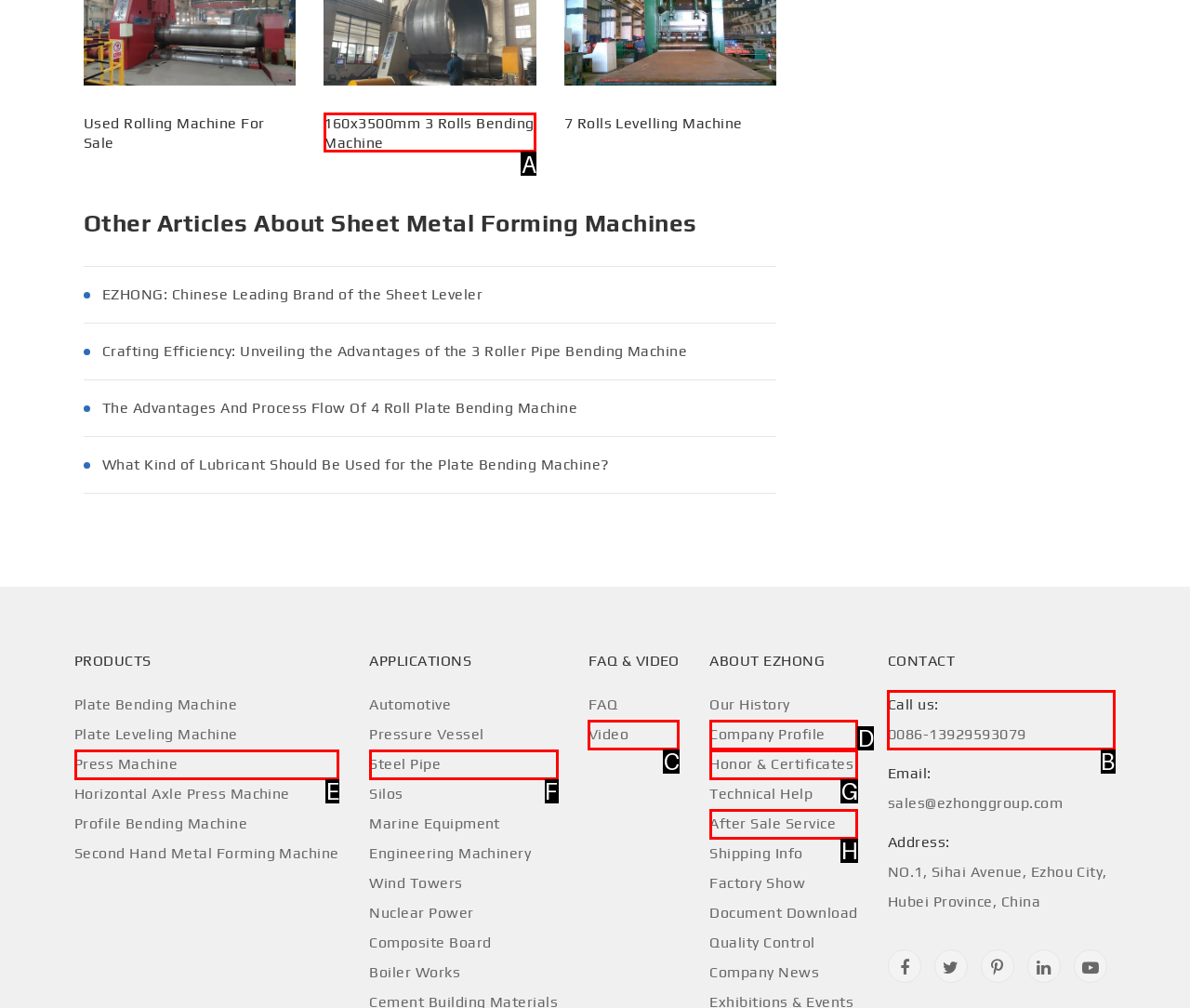Identify the correct choice to execute this task: Contact the company via phone
Respond with the letter corresponding to the right option from the available choices.

B